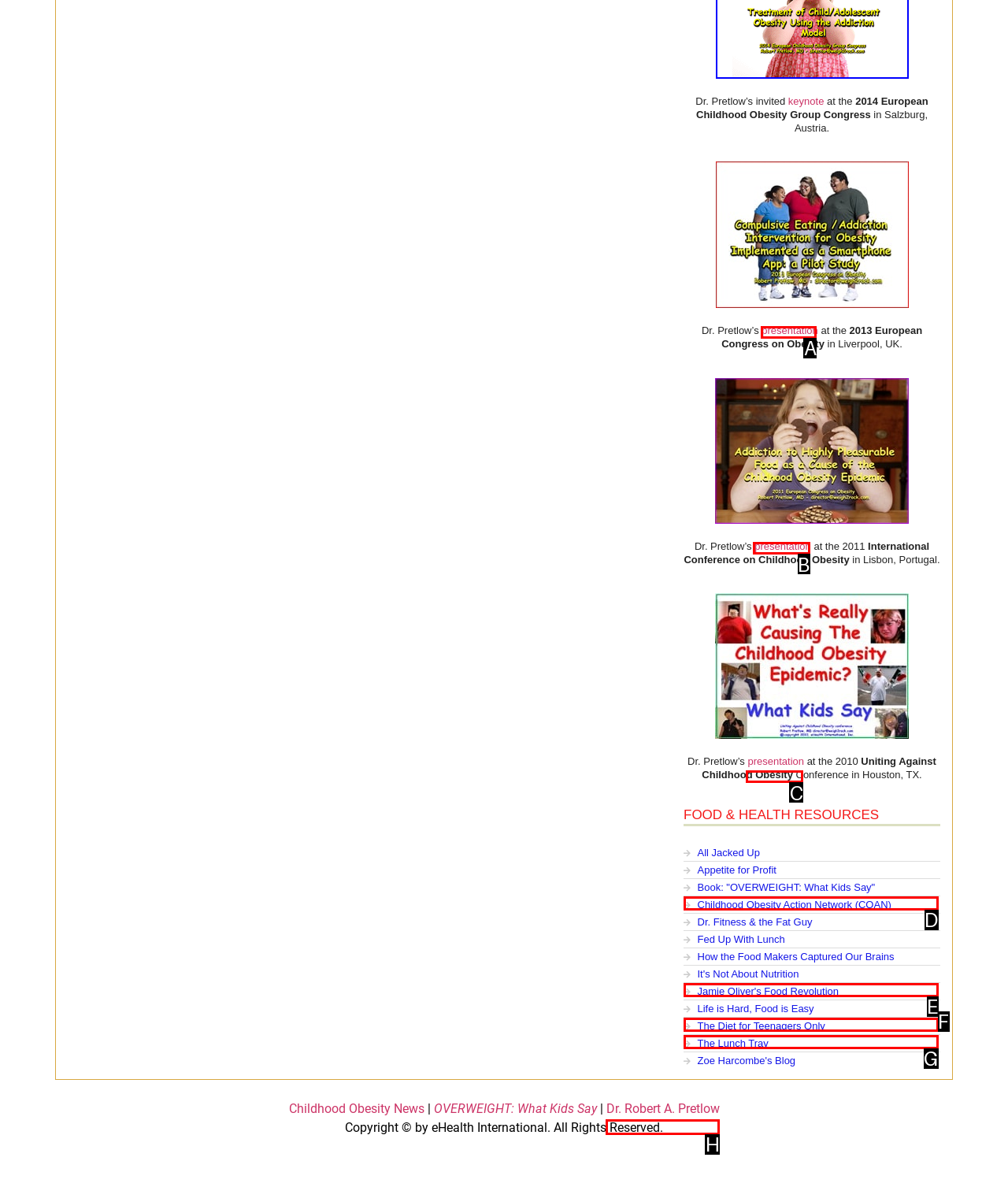Please indicate which option's letter corresponds to the task: read Dr. Pretlow’s presentation by examining the highlighted elements in the screenshot.

A